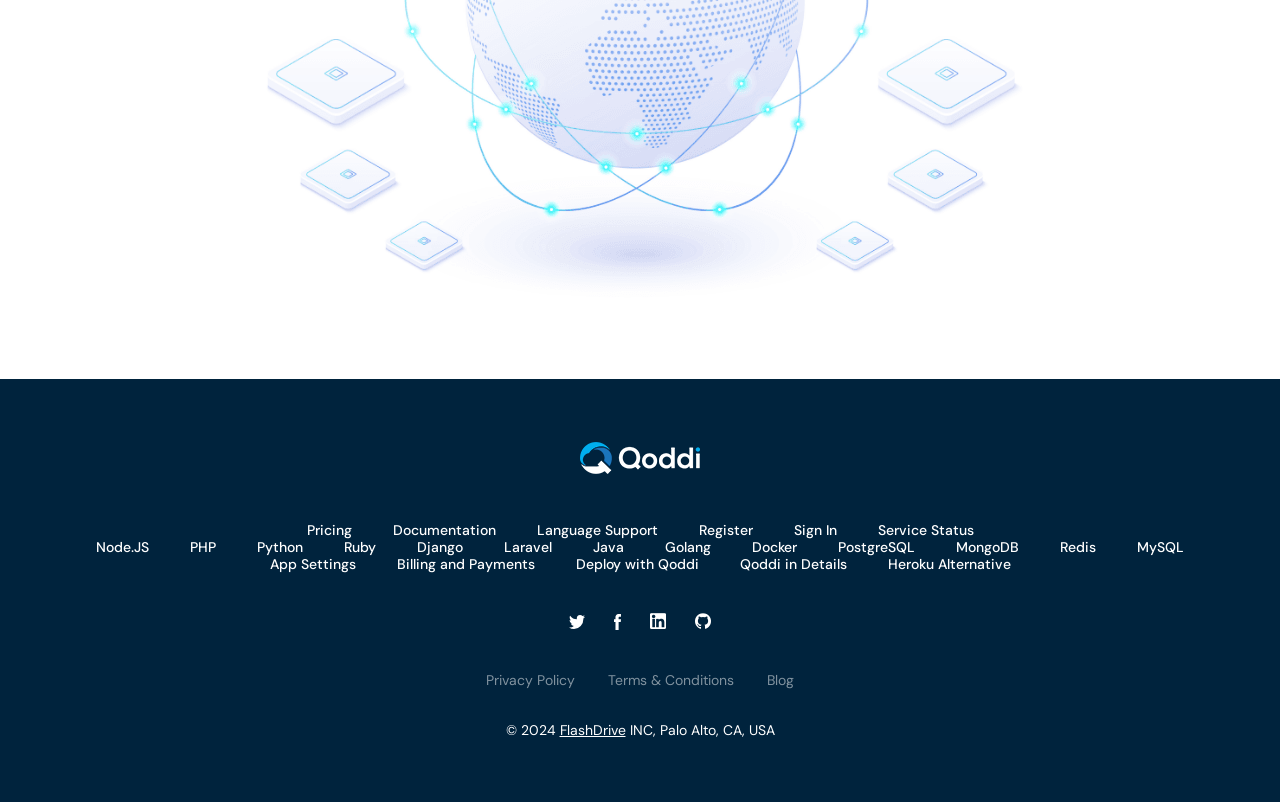Find the bounding box coordinates for the element that must be clicked to complete the instruction: "Visit the Blog". The coordinates should be four float numbers between 0 and 1, indicated as [left, top, right, bottom].

[0.599, 0.837, 0.62, 0.86]